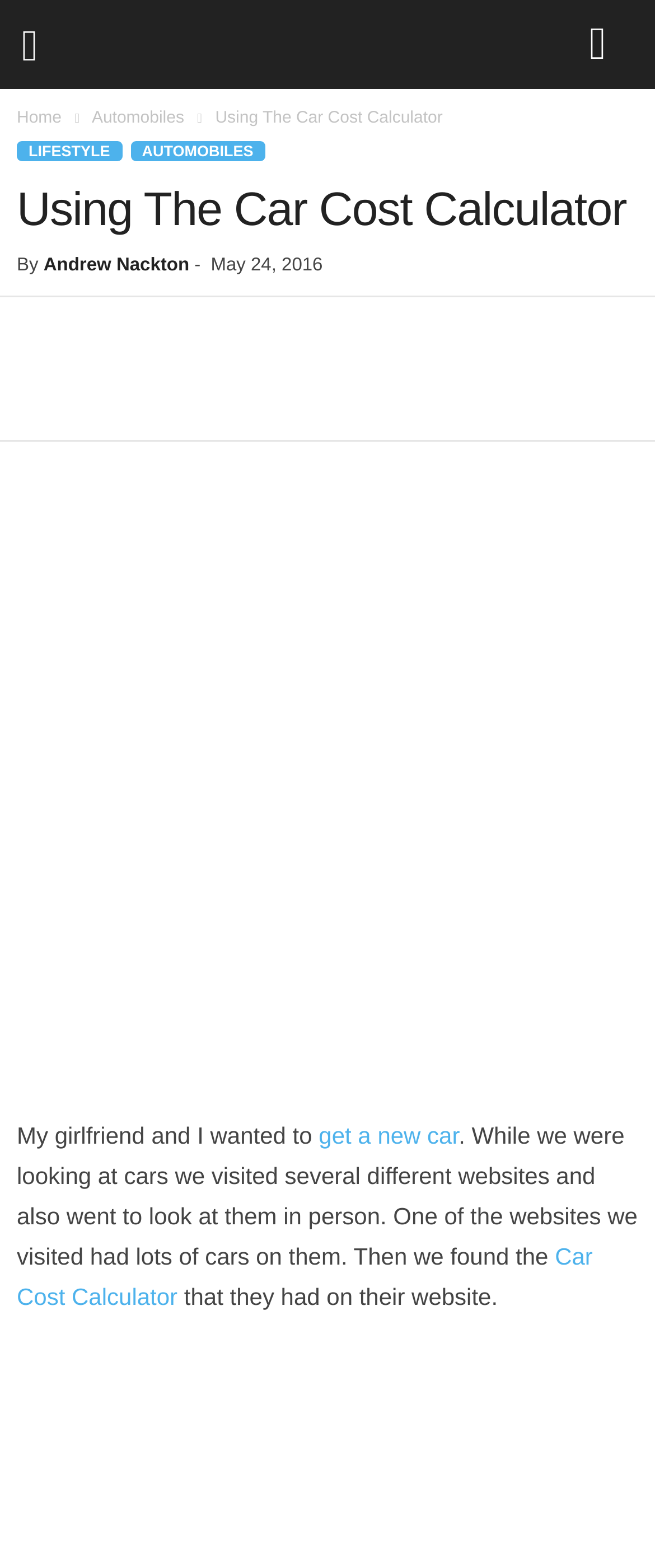Create a detailed narrative of the webpage’s visual and textual elements.

The webpage is about using a car cost calculator, with the title "Using The Car Cost Calculator" prominently displayed at the top. Below the title, there is a header section with links to "Home", "Automobiles", and "LIFESTYLE" on the left, and a search bar on the right. 

Underneath the header, there is a section with the article's title, author "Andrew Nackton", and the date "May 24, 2016". 

To the right of the article's title, there are social media links, including Facebook, Twitter, and LinkedIn. 

The main content of the webpage is a personal anecdote about the author and their girlfriend looking for a new car. They visited several websites and went to look at cars in person. The text describes their experience and how they found a car cost calculator on one of the websites. 

There is an iframe with a Facebook like button and a section with three social media links. 

At the bottom of the page, there is a large image, likely of a car, taking up most of the width of the page.